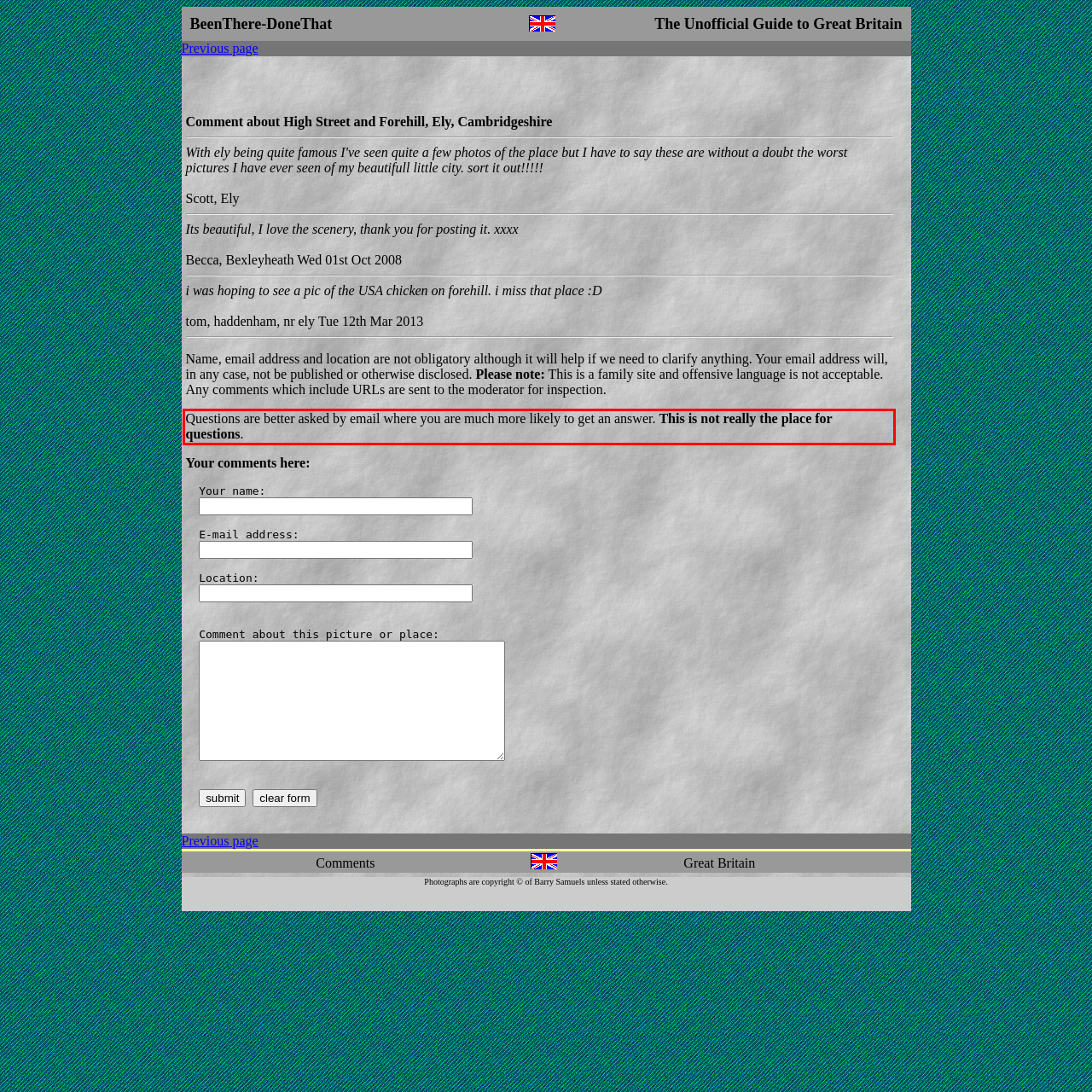By examining the provided screenshot of a webpage, recognize the text within the red bounding box and generate its text content.

Questions are better asked by email where you are much more likely to get an answer. This is not really the place for questions.